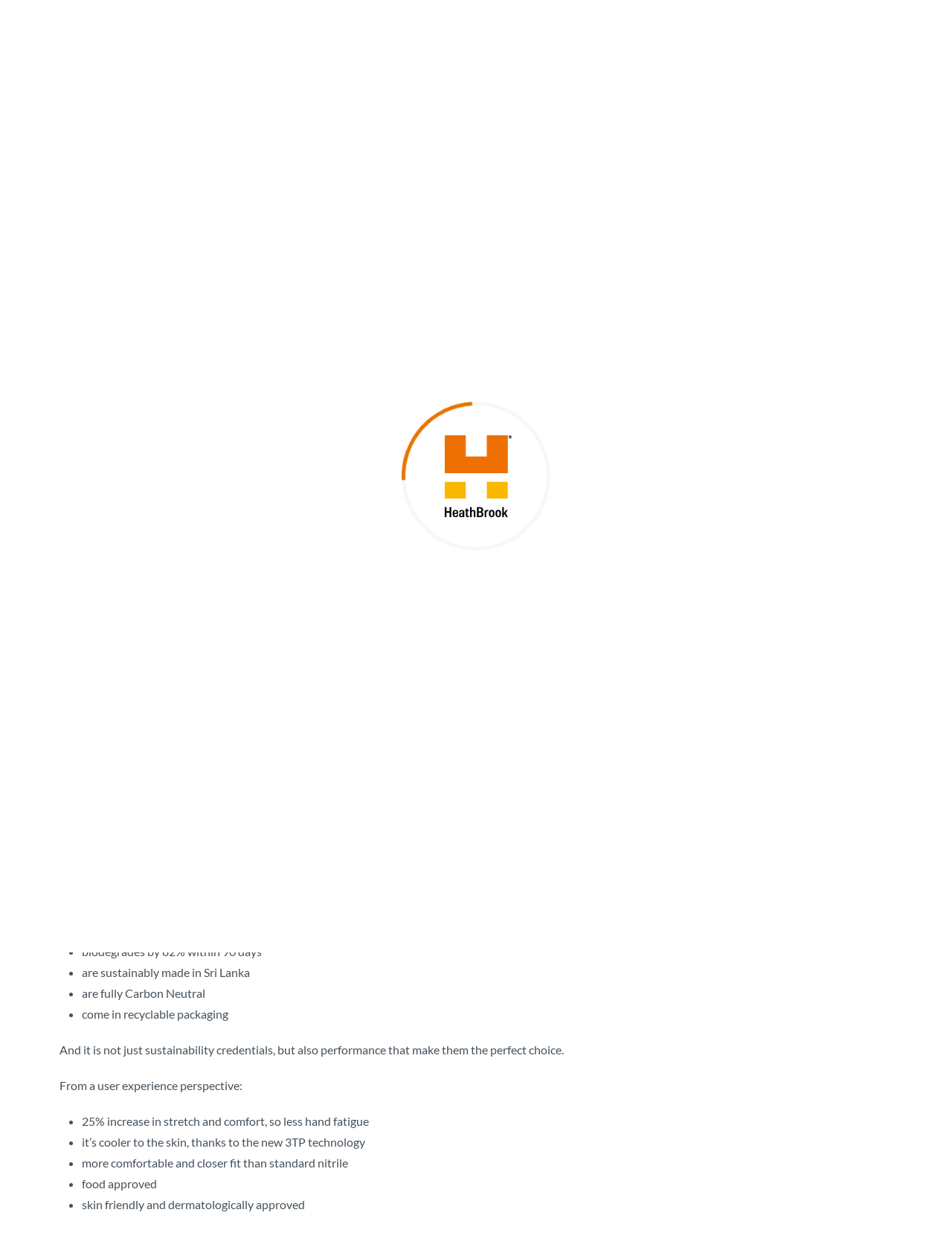Answer this question in one word or a short phrase: Is the packaging of the gloves recyclable?

Yes